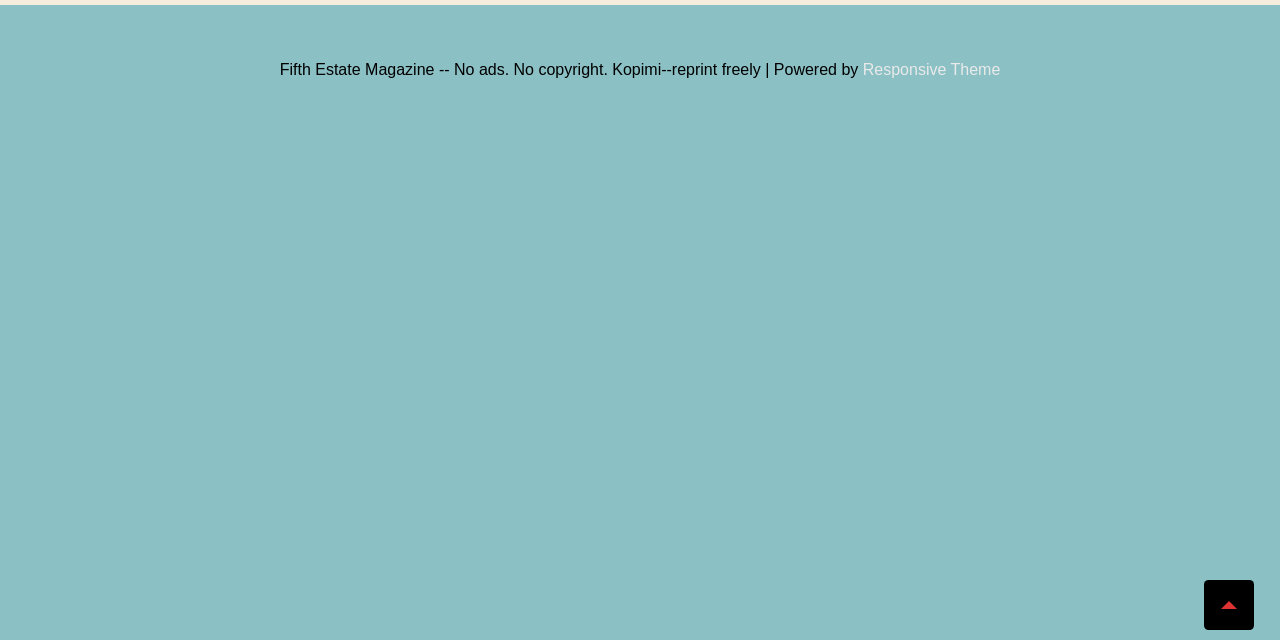Extract the bounding box coordinates for the described element: "Search". The coordinates should be represented as four float numbers between 0 and 1: [left, top, right, bottom].

None